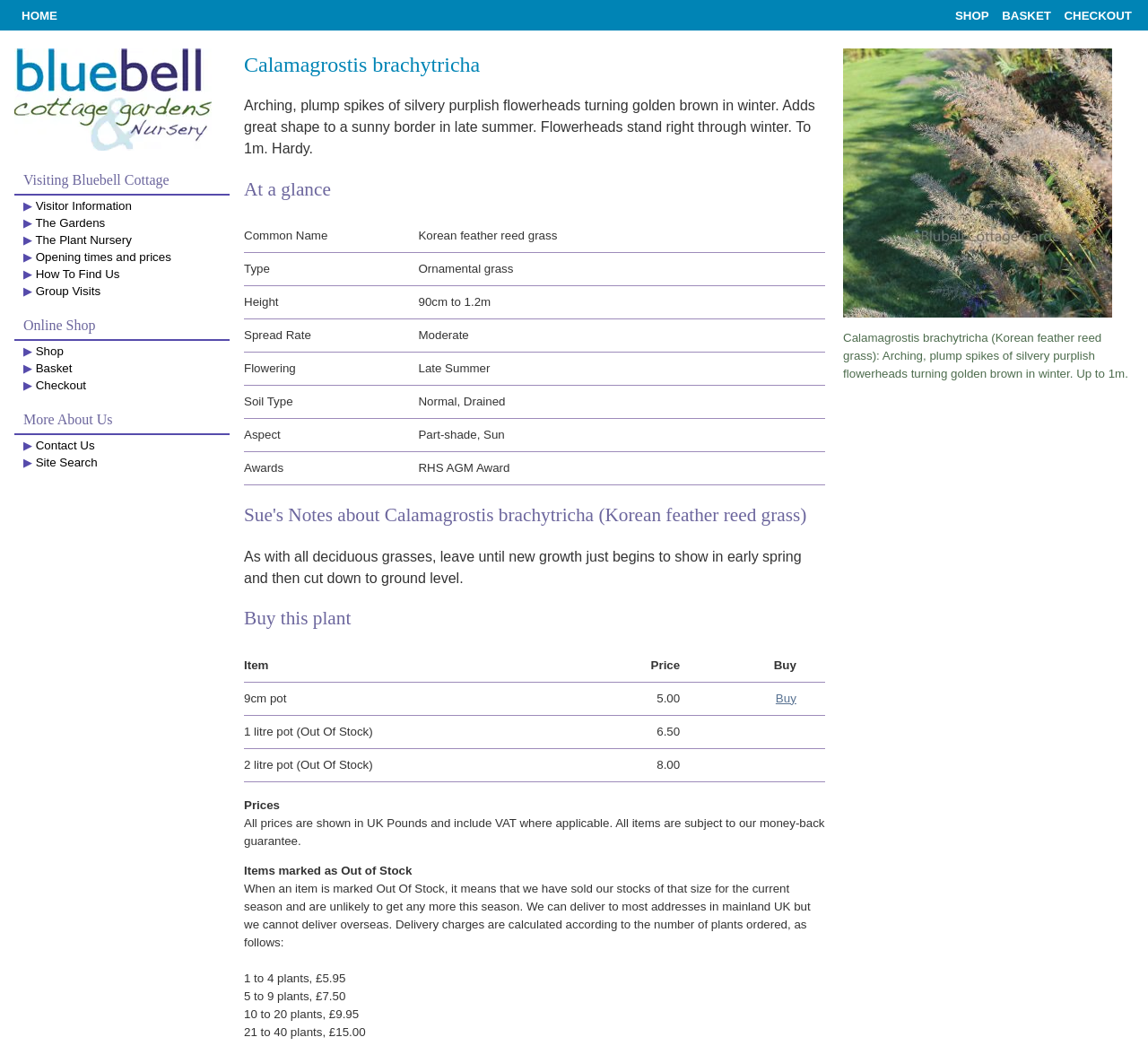Identify the bounding box coordinates for the element you need to click to achieve the following task: "Click Visitor Information". Provide the bounding box coordinates as four float numbers between 0 and 1, in the form [left, top, right, bottom].

[0.012, 0.189, 0.2, 0.205]